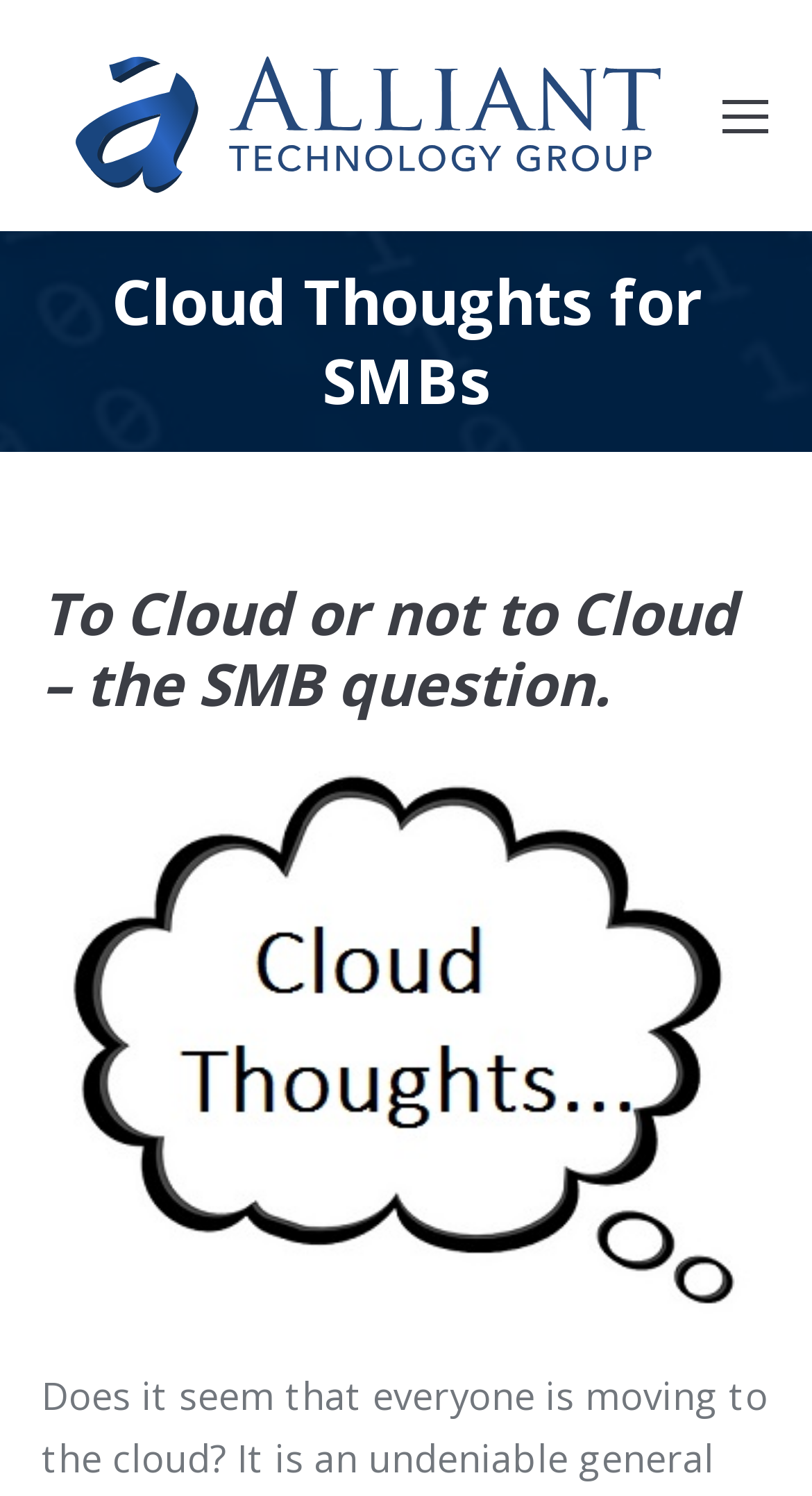Carefully observe the image and respond to the question with a detailed answer:
What is the image below the main heading?

Below the main heading, I saw an image that appears to be related to cloud computing. The image is large and takes up most of the width of the webpage, suggesting that it is an important visual element.